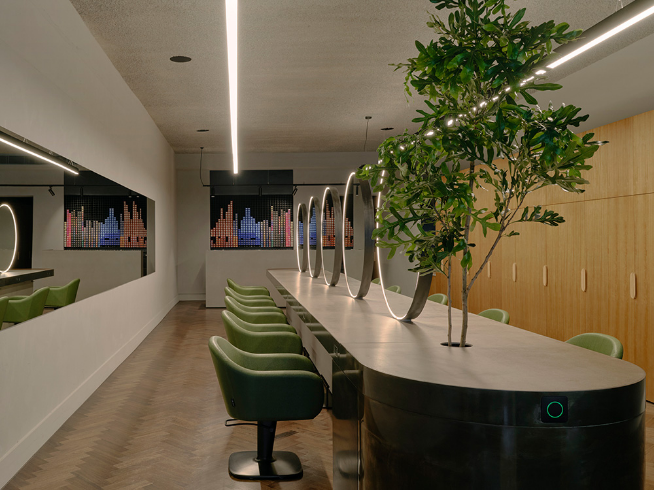What pattern is on the flooring?
Using the image as a reference, answer with just one word or a short phrase.

Herringbone